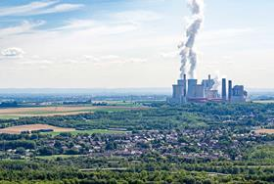Give a one-word or phrase response to the following question: What is nestled amidst lush greenery and fields in the foreground?

A quaint village